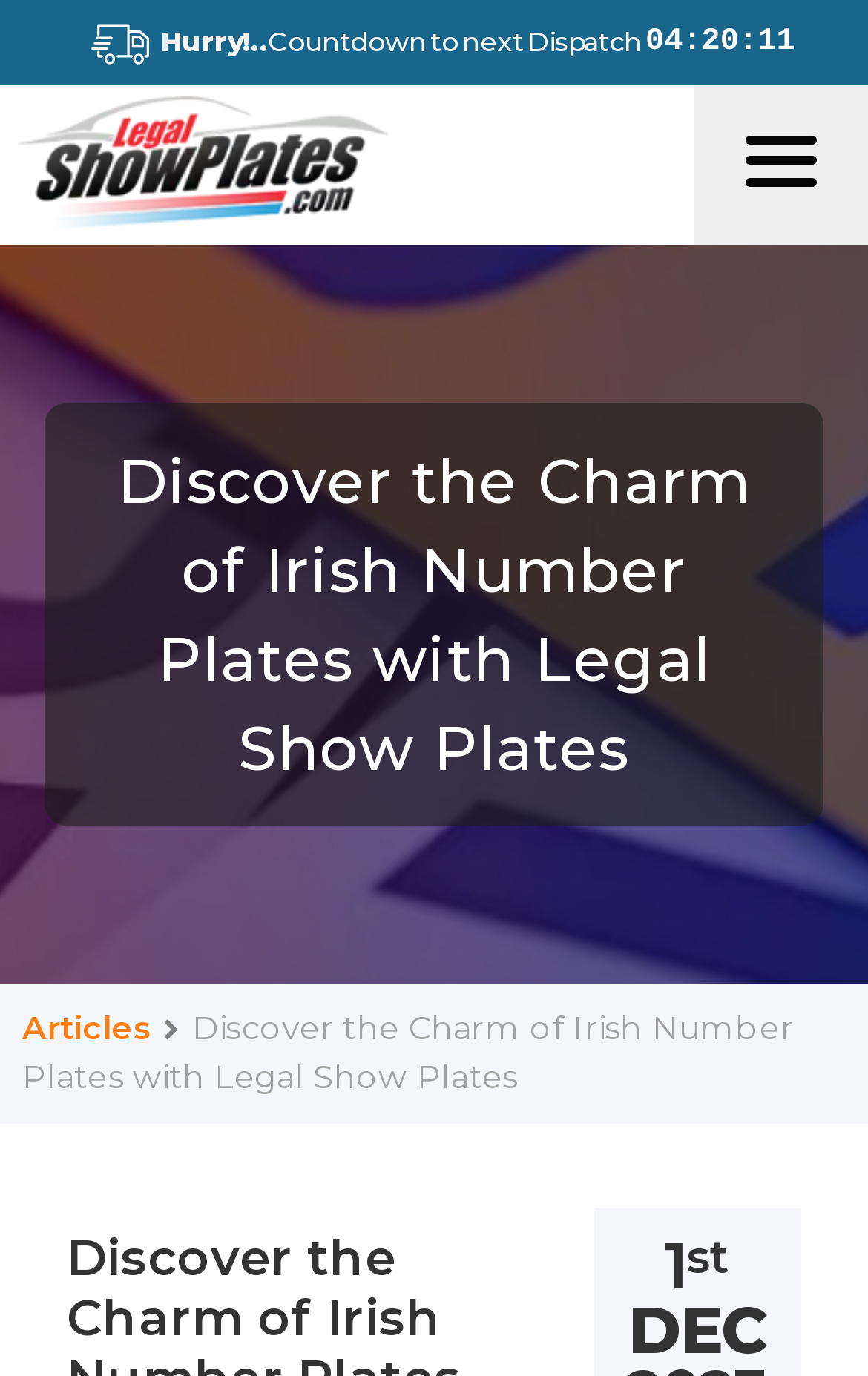What is the main topic of the webpage?
Using the picture, provide a one-word or short phrase answer.

Irish Number Plates